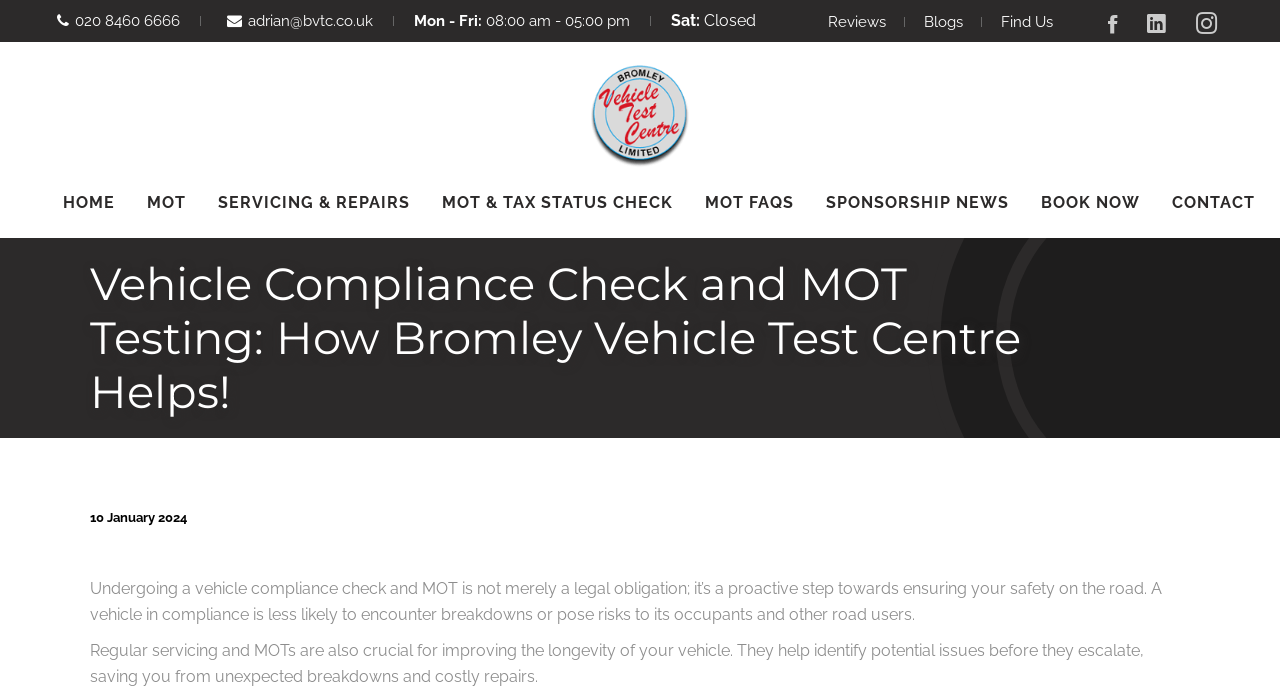Please identify the bounding box coordinates of the region to click in order to complete the task: "Book now". The coordinates must be four float numbers between 0 and 1, specified as [left, top, right, bottom].

[0.801, 0.225, 0.903, 0.352]